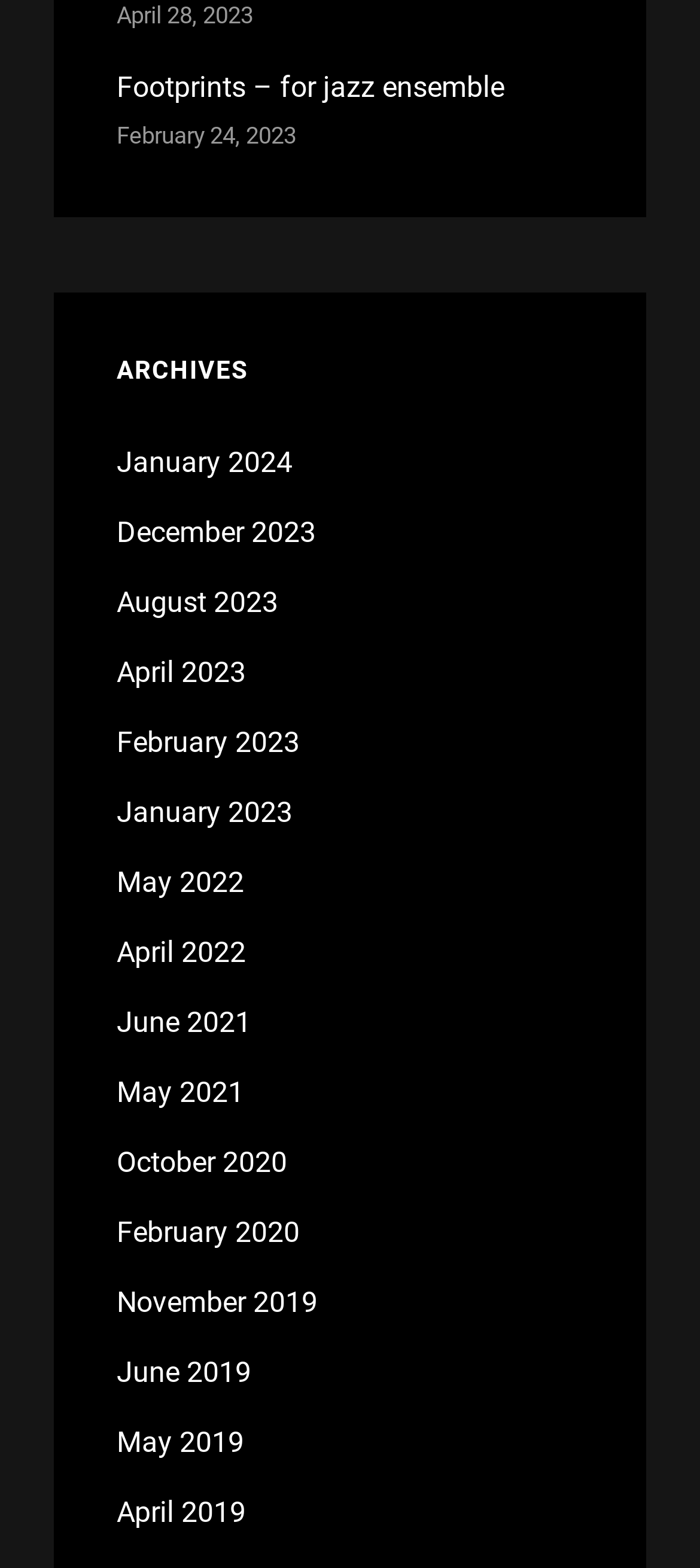What is the most recent date mentioned on the webpage?
Kindly offer a detailed explanation using the data available in the image.

I found the most recent date by looking at the top of the webpage, where I saw a static text element with the date 'April 28, 2023'. This date is likely to be the most recent one mentioned on the webpage.